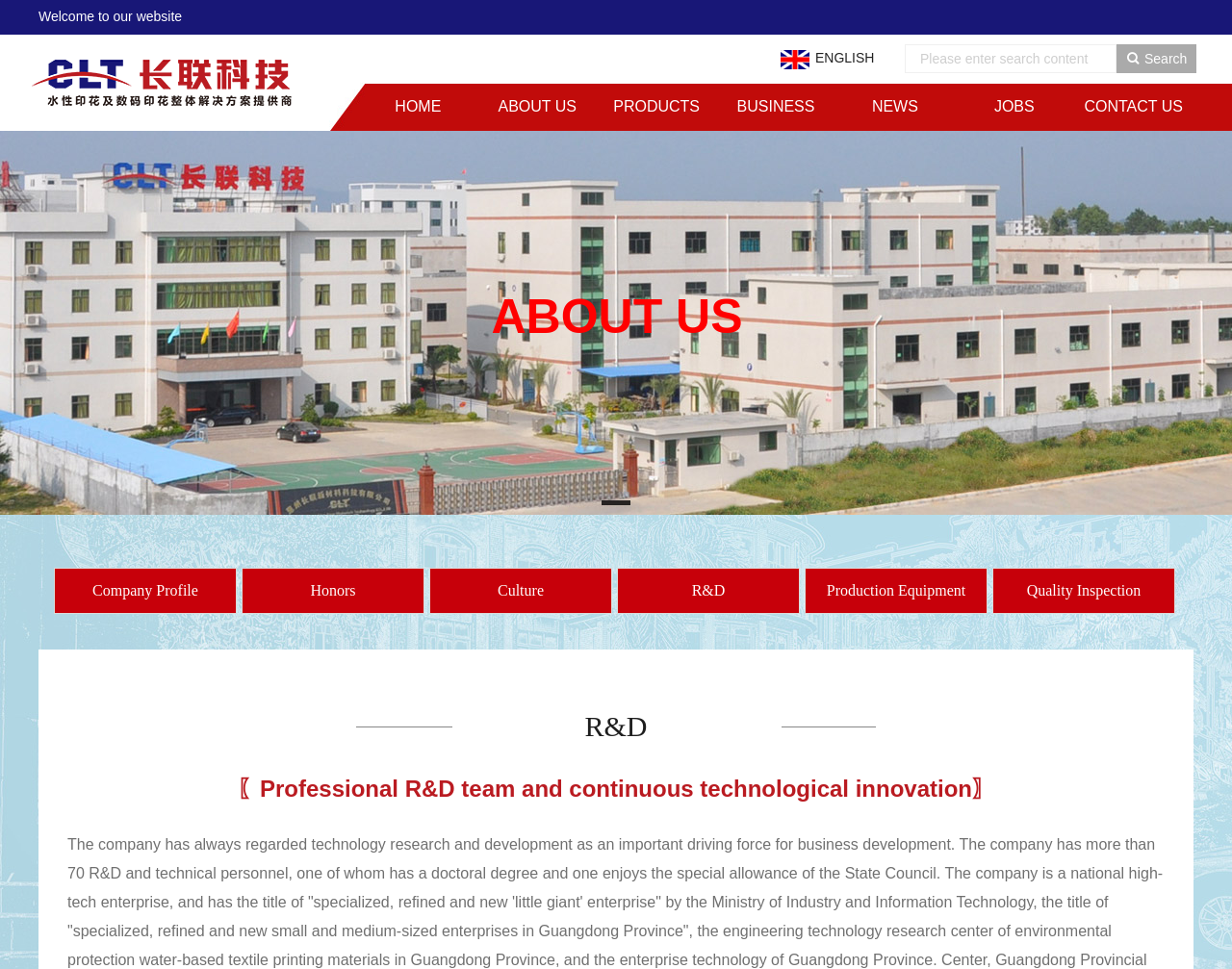Please pinpoint the bounding box coordinates for the region I should click to adhere to this instruction: "Switch to ENGLISH".

[0.662, 0.053, 0.71, 0.067]